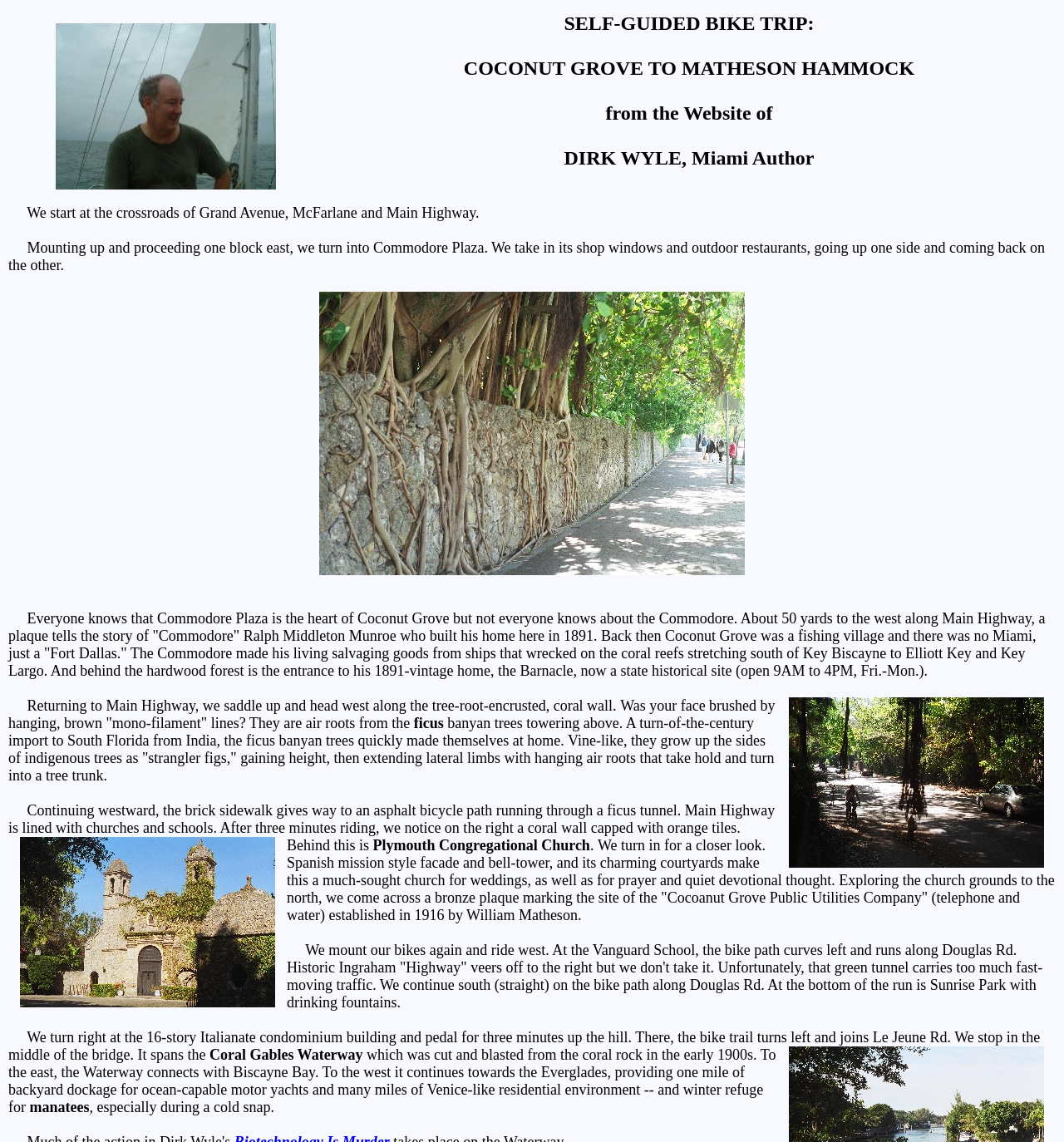What is the name of the bike trip described on this webpage?
Using the image, give a concise answer in the form of a single word or short phrase.

Coconut Grove to Matheson Hammock Bike Trip